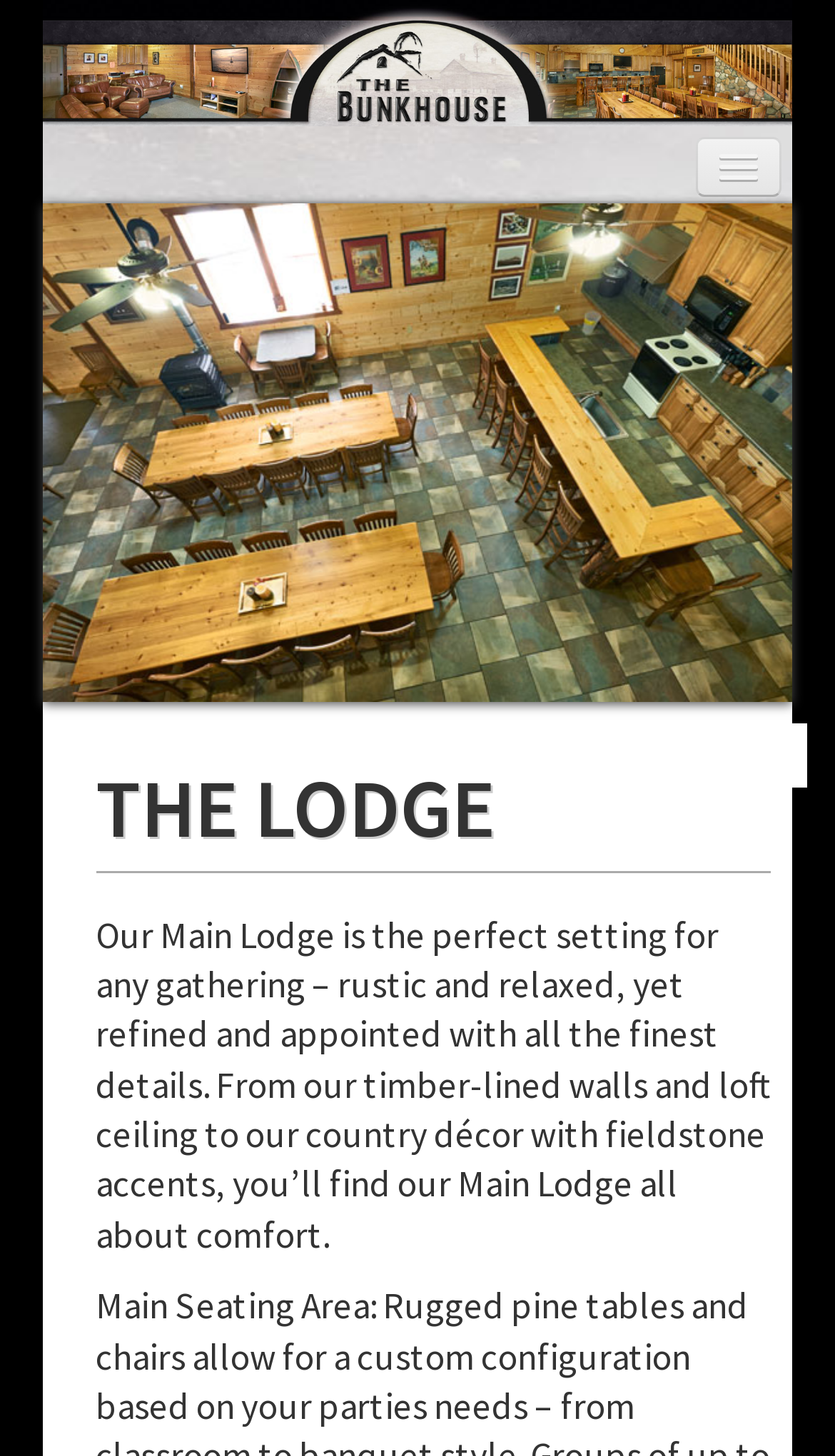Identify the bounding box coordinates of the clickable region required to complete the instruction: "Explore CORPORATE RETREATS". The coordinates should be given as four float numbers within the range of 0 and 1, i.e., [left, top, right, bottom].

[0.218, 0.178, 0.782, 0.219]